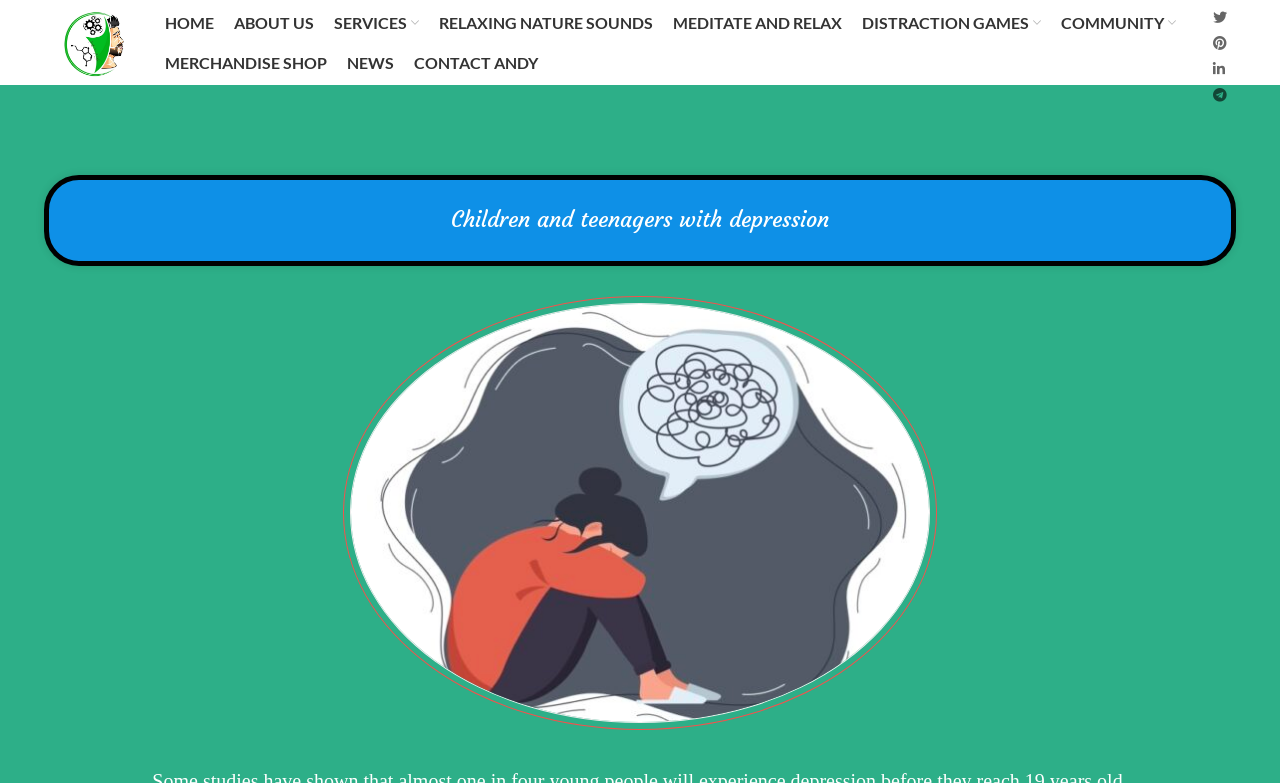What is the topic of the main content?
Look at the image and construct a detailed response to the question.

The main content of the webpage is about depression in children and teenagers, as indicated by the heading 'Children and teenagers with depression' and the presence of a related image.